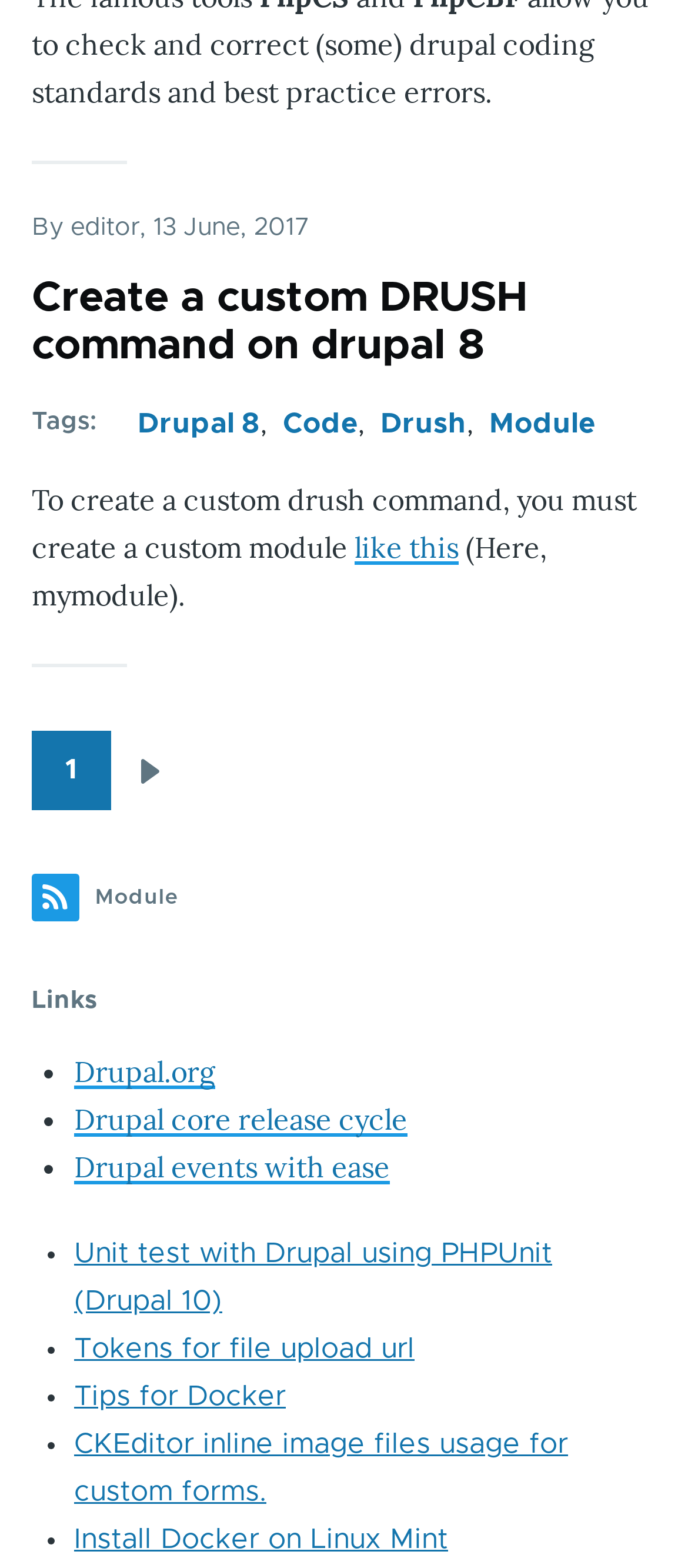Find the bounding box coordinates for the element that must be clicked to complete the instruction: "Go to the 'Next page'". The coordinates should be four float numbers between 0 and 1, indicated as [left, top, right, bottom].

[0.162, 0.466, 0.277, 0.517]